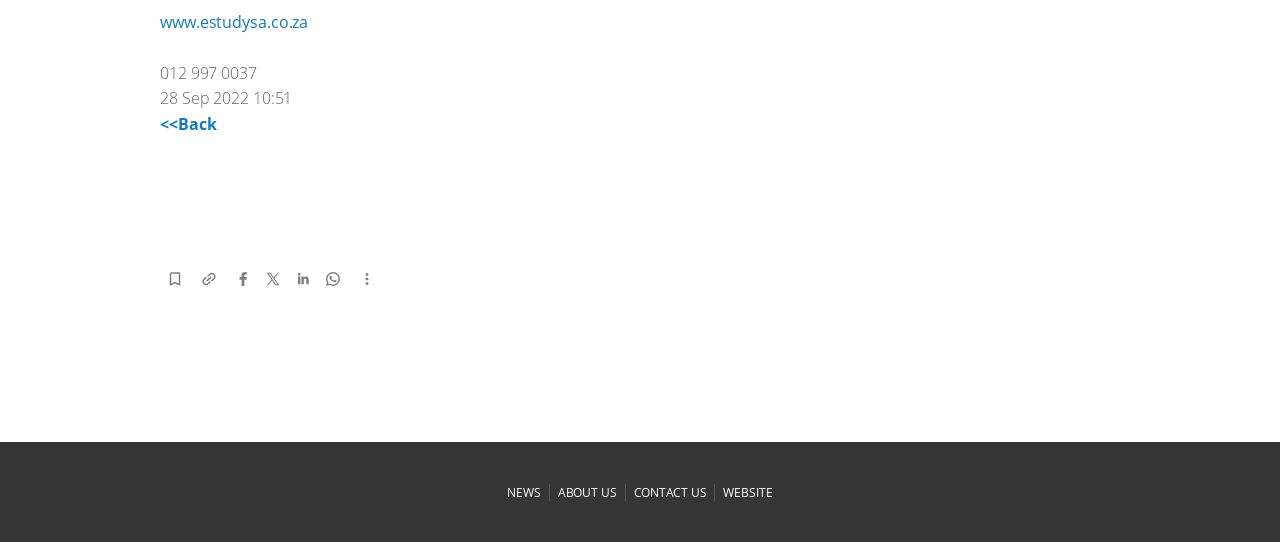What is the purpose of the '<<Back' link? From the image, respond with a single word or brief phrase.

To go back